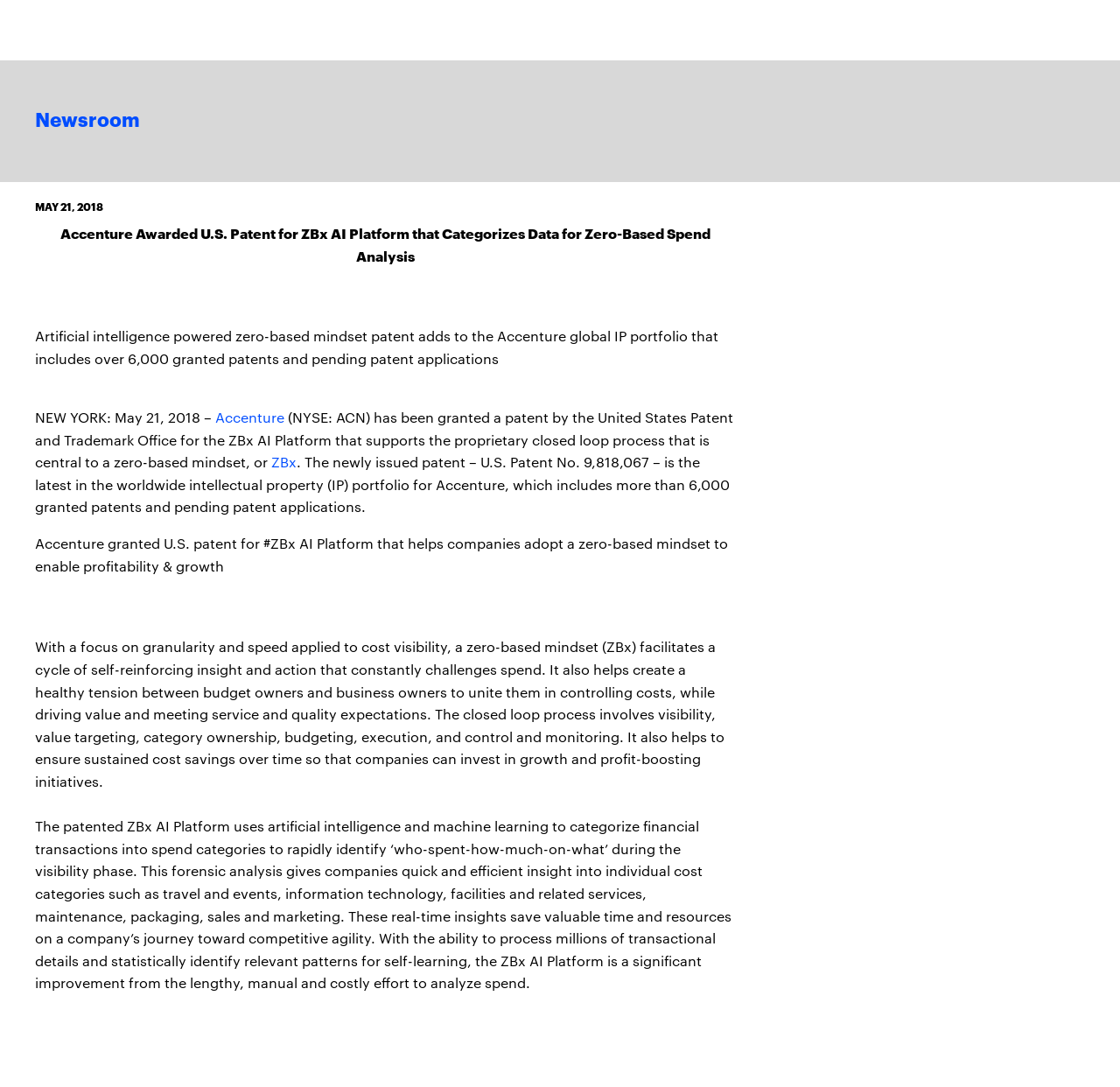Locate the headline of the webpage and generate its content.

Accenture Awarded U.S. Patent for ZBx AI Platform that Categorizes Data for Zero-Based Spend Analysis